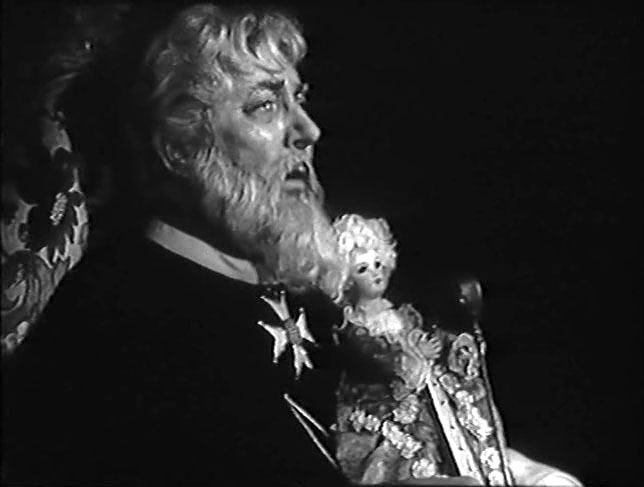What is the theme hinted at in this scene?
Look at the image and provide a short answer using one word or a phrase.

Family, inheritance, and suspense